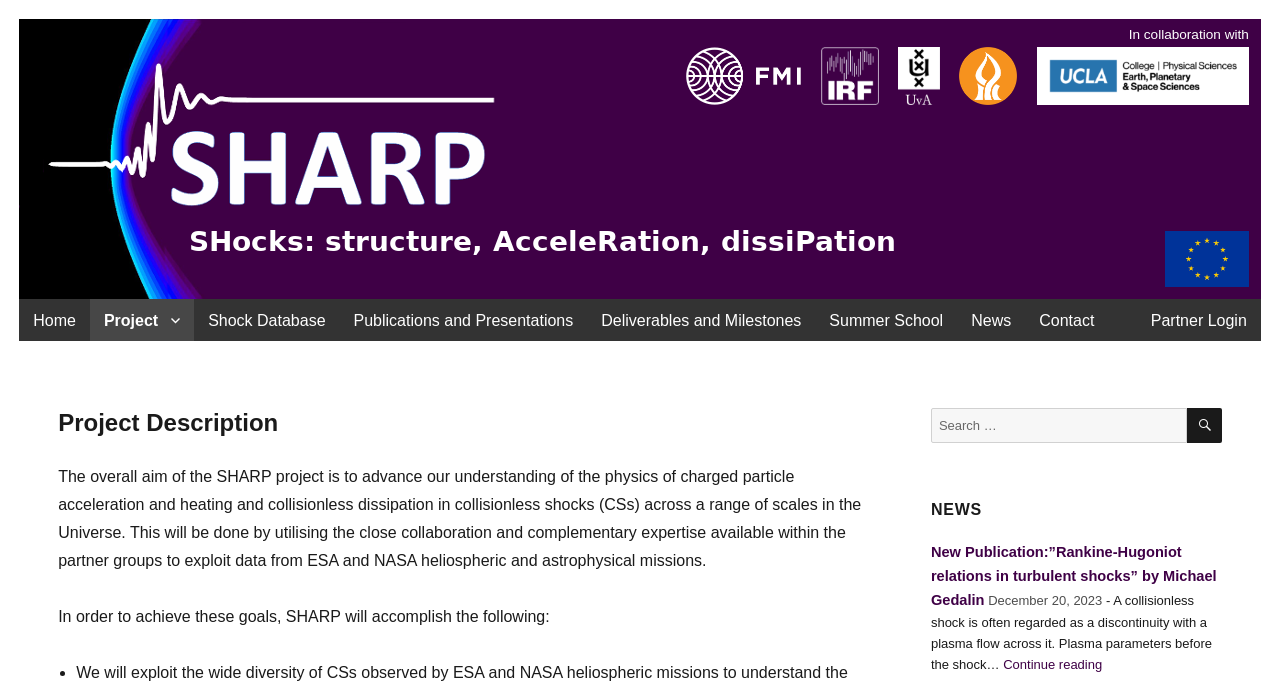Elaborate on the different components and information displayed on the webpage.

The webpage is about the SHARP project, with a prominent title "Project Description – SHARP" at the top. Below the title, there is a row of links, six in total, with no descriptive text. To the left of these links, there is a larger link with the text "SHARP" and an accompanying image. 

On the left side of the page, there is a navigation menu labeled "Primary Menu" with 10 links, including "Home", "Project", "Shock Database", and others. Below the navigation menu, there is a section with a heading "Project Description" and a paragraph of text describing the overall aim of the SHARP project. 

Further down, there is a section with a heading "NEWS" and a single news article with a title, date, and a brief summary. The article has a "Continue reading" link at the bottom. 

At the top right corner of the page, there is a search bar with a button labeled "SEARCH". Above the search bar, there is a small image.